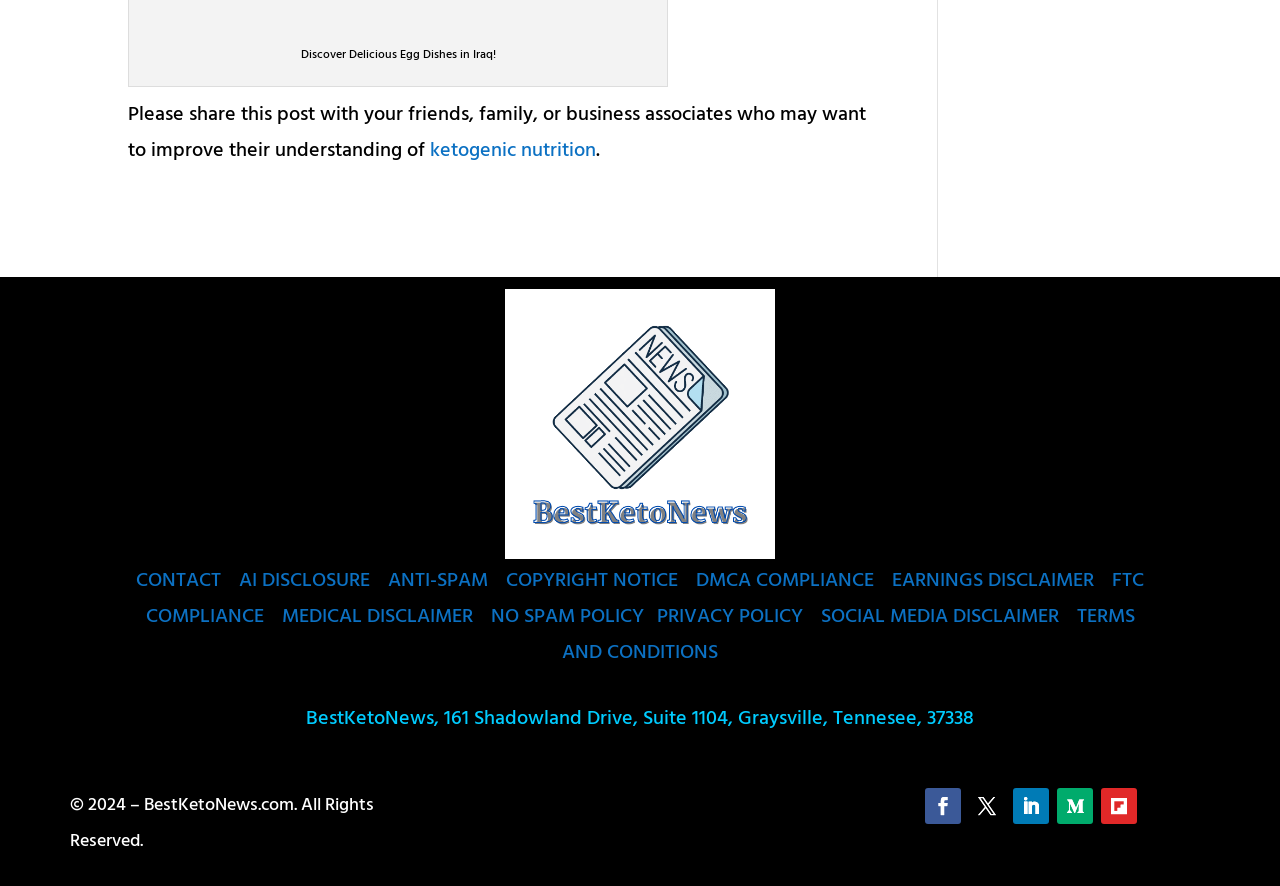Please find the bounding box coordinates of the element that you should click to achieve the following instruction: "View the 'CONTACT' page". The coordinates should be presented as four float numbers between 0 and 1: [left, top, right, bottom].

[0.106, 0.638, 0.173, 0.674]